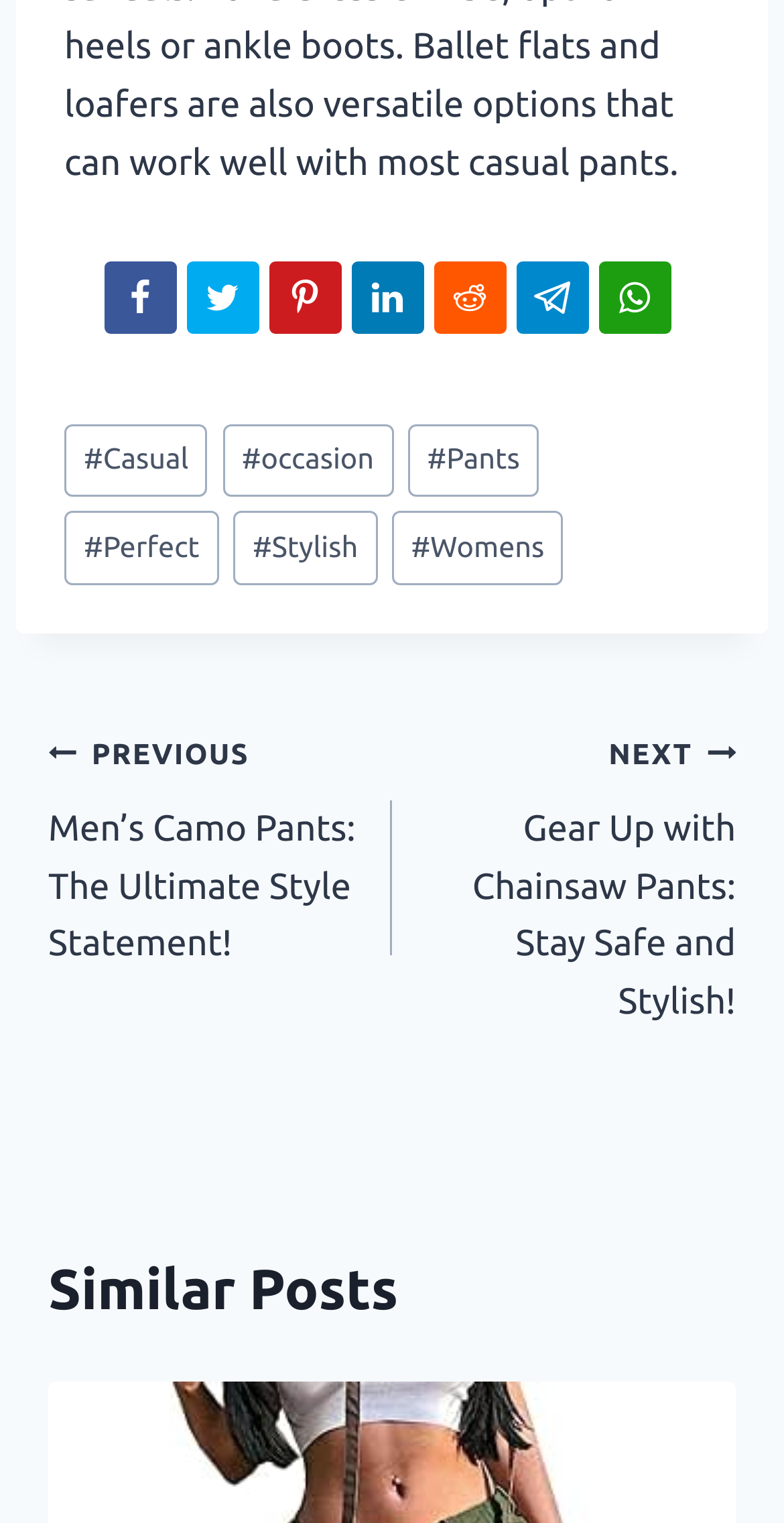Return the bounding box coordinates of the UI element that corresponds to this description: "parent_node: Name name="vscf_name_36"". The coordinates must be given as four float numbers in the range of 0 and 1, [left, top, right, bottom].

None